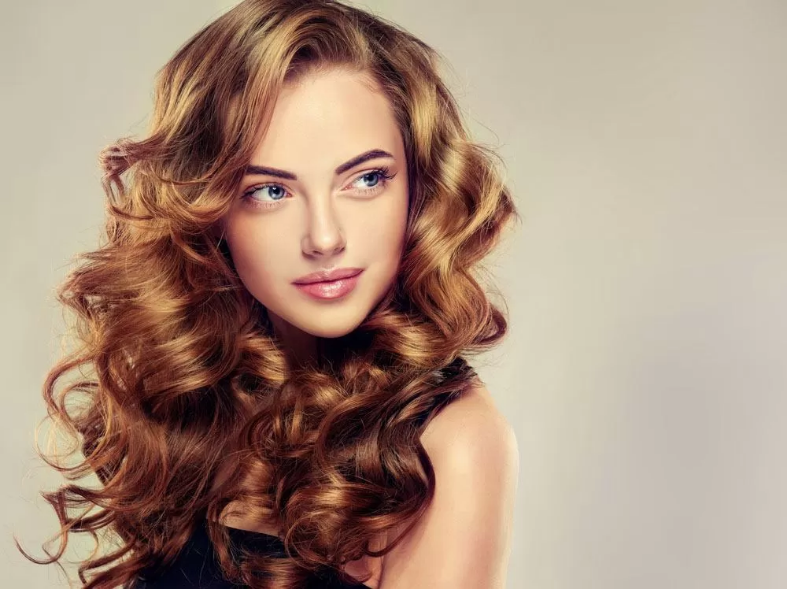Provide a brief response using a word or short phrase to this question:
What is the focus of the composition?

The woman